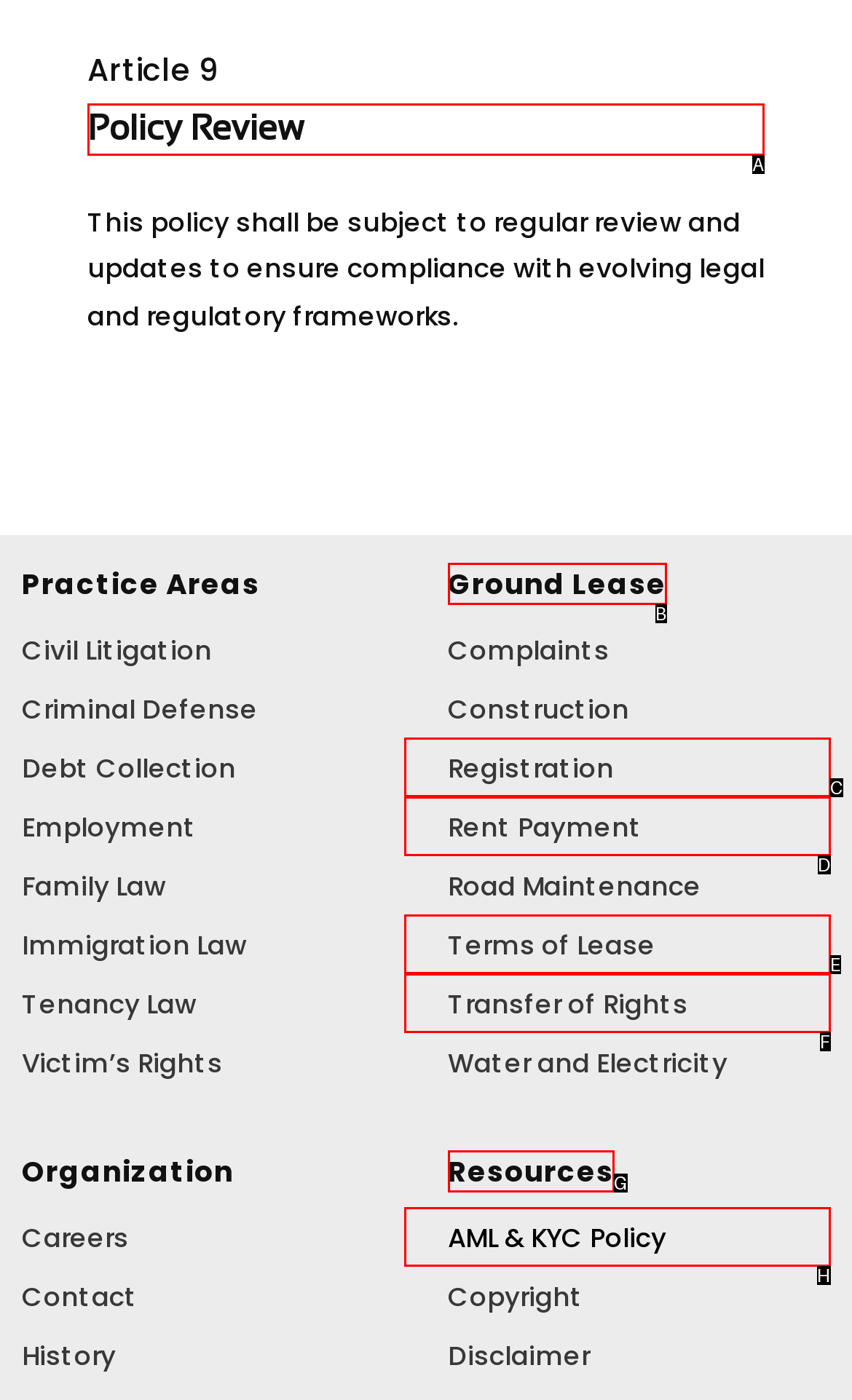Select the UI element that should be clicked to execute the following task: View Policy Review
Provide the letter of the correct choice from the given options.

A